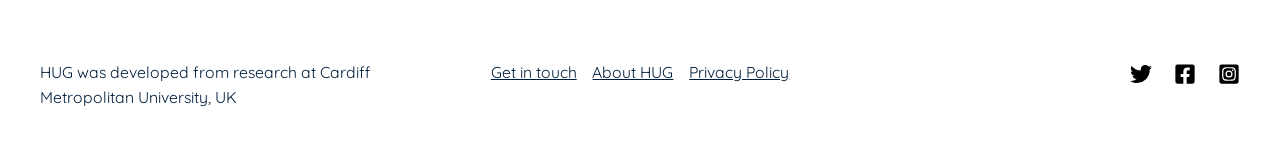Using the format (top-left x, top-left y, bottom-right x, bottom-right y), and given the element description, identify the bounding box coordinates within the screenshot: Privacy Policy

[0.532, 0.386, 0.617, 0.547]